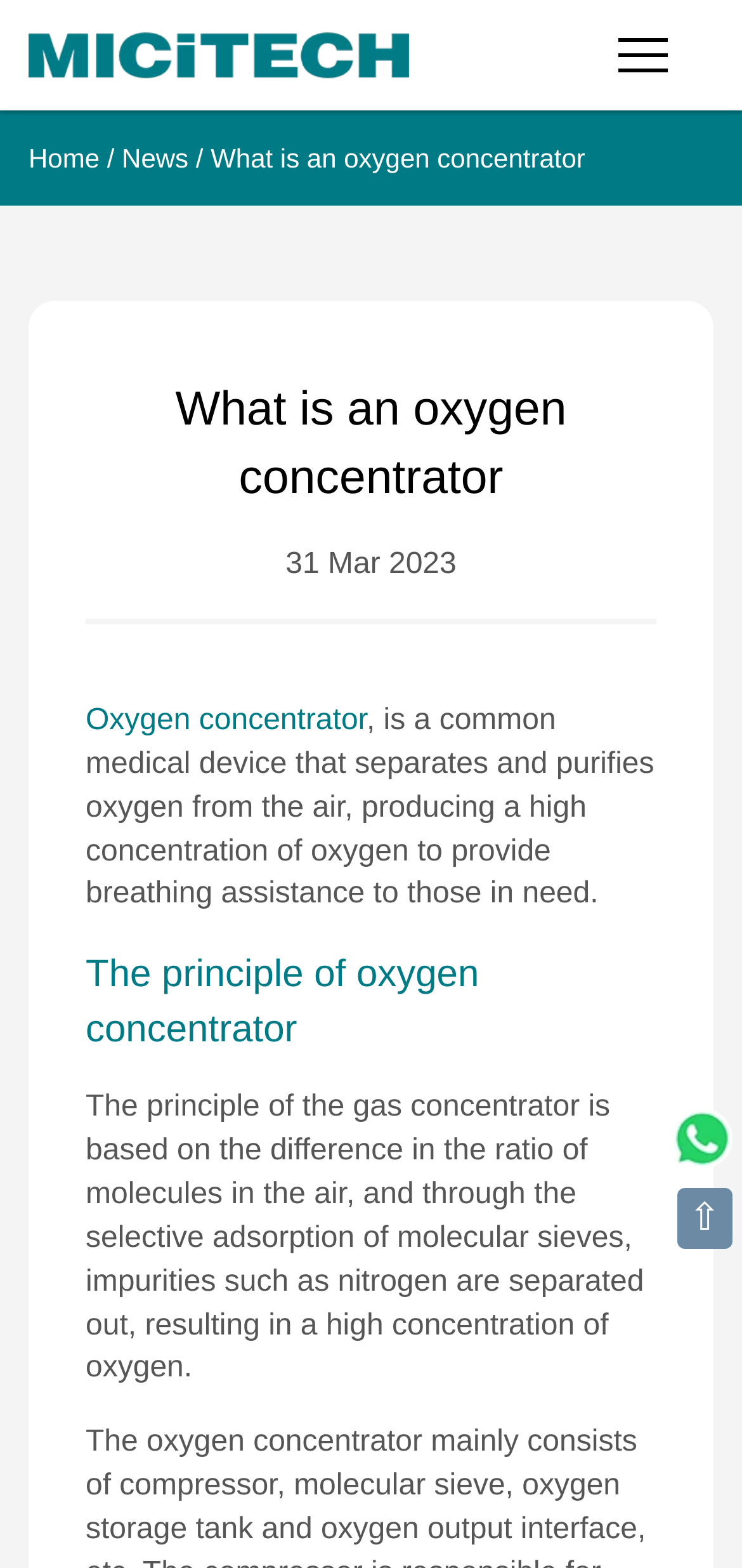Determine the bounding box coordinates for the area that needs to be clicked to fulfill this task: "Click the MICiTECH Logo". The coordinates must be given as four float numbers between 0 and 1, i.e., [left, top, right, bottom].

[0.038, 0.005, 0.551, 0.066]